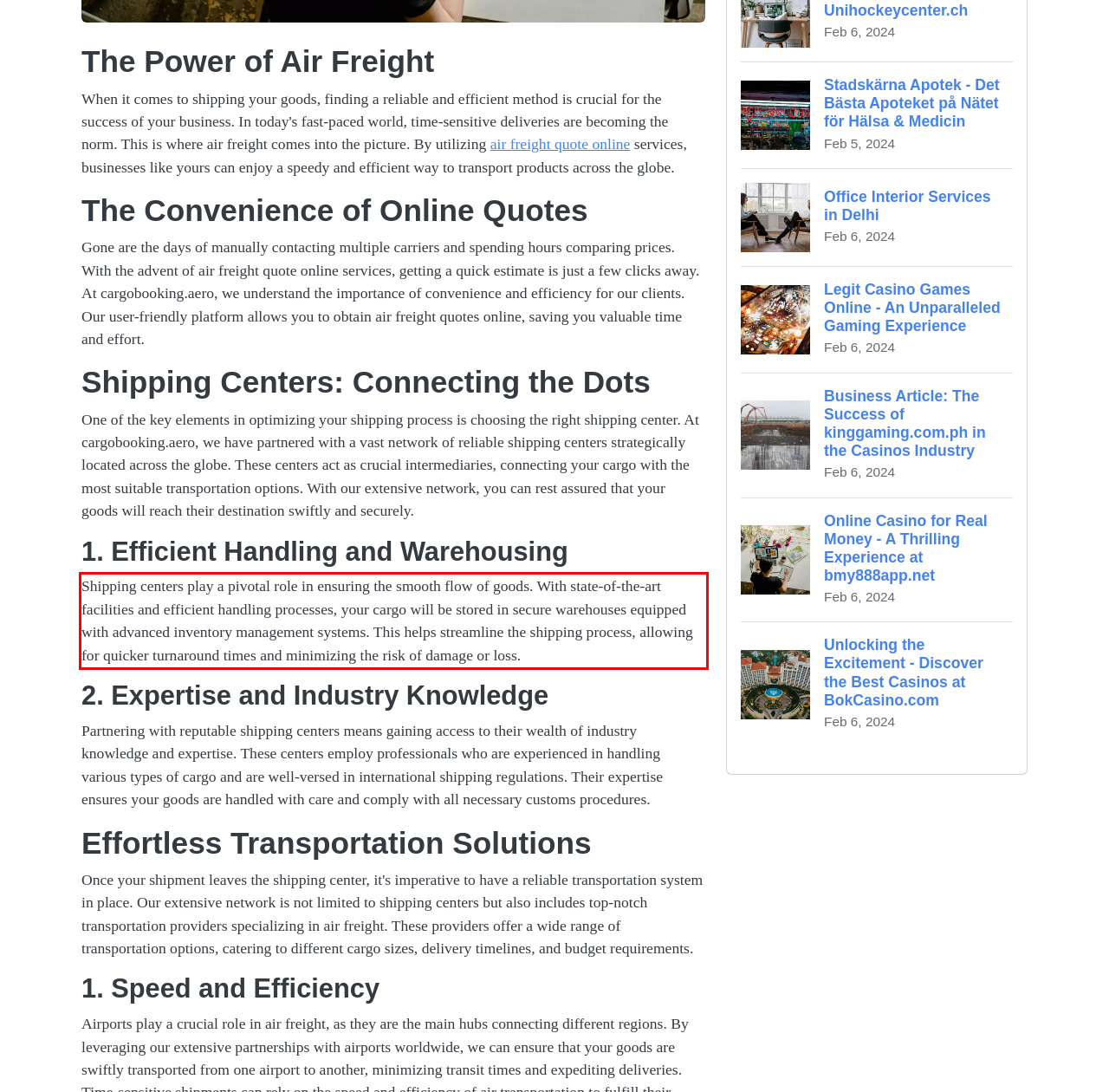Within the screenshot of a webpage, identify the red bounding box and perform OCR to capture the text content it contains.

Shipping centers play a pivotal role in ensuring the smooth flow of goods. With state-of-the-art facilities and efficient handling processes, your cargo will be stored in secure warehouses equipped with advanced inventory management systems. This helps streamline the shipping process, allowing for quicker turnaround times and minimizing the risk of damage or loss.